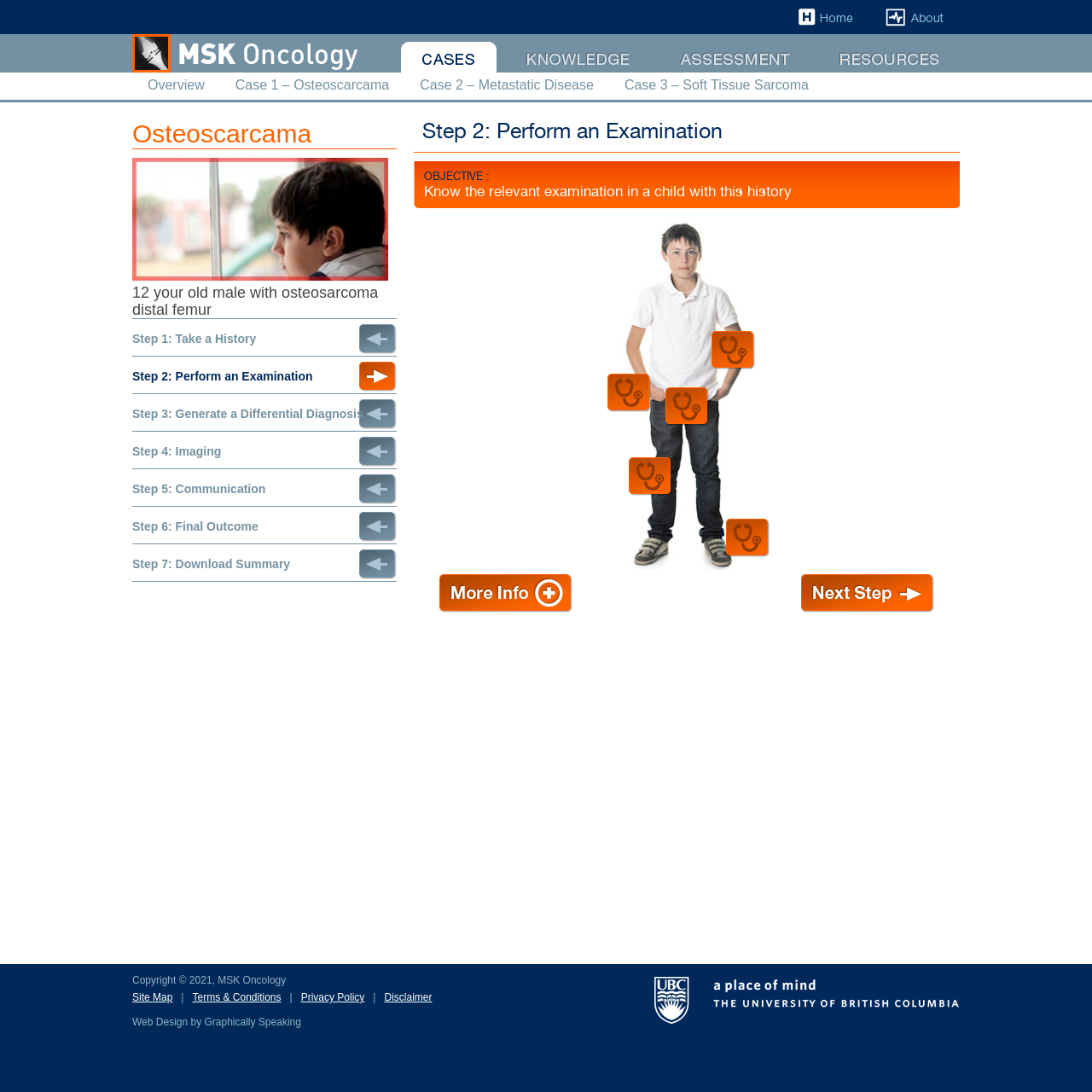Could you locate the bounding box coordinates for the section that should be clicked to accomplish this task: "Contact ac@columbia.edu".

None